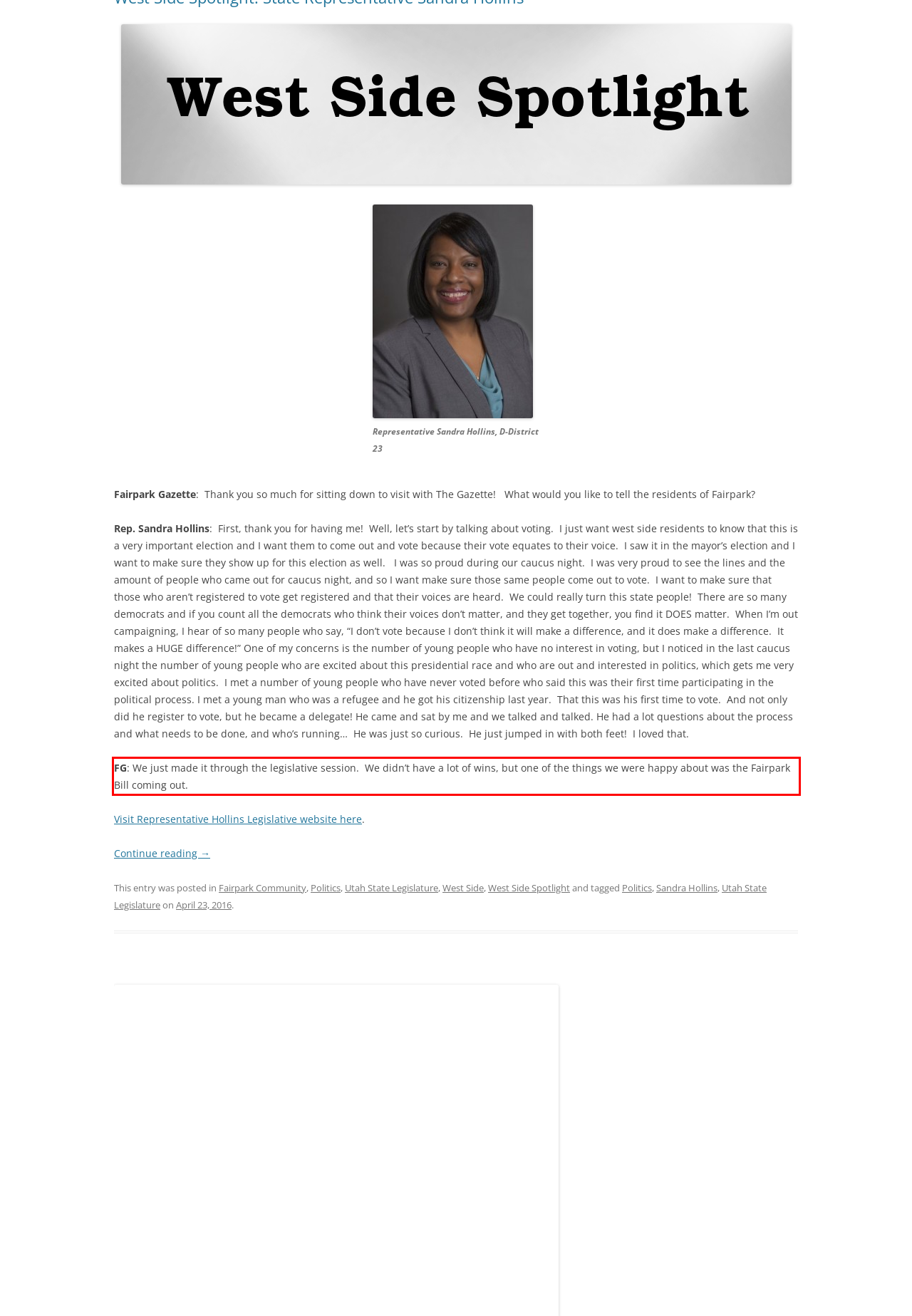From the provided screenshot, extract the text content that is enclosed within the red bounding box.

FG: We just made it through the legislative session. We didn’t have a lot of wins, but one of the things we were happy about was the Fairpark Bill coming out.